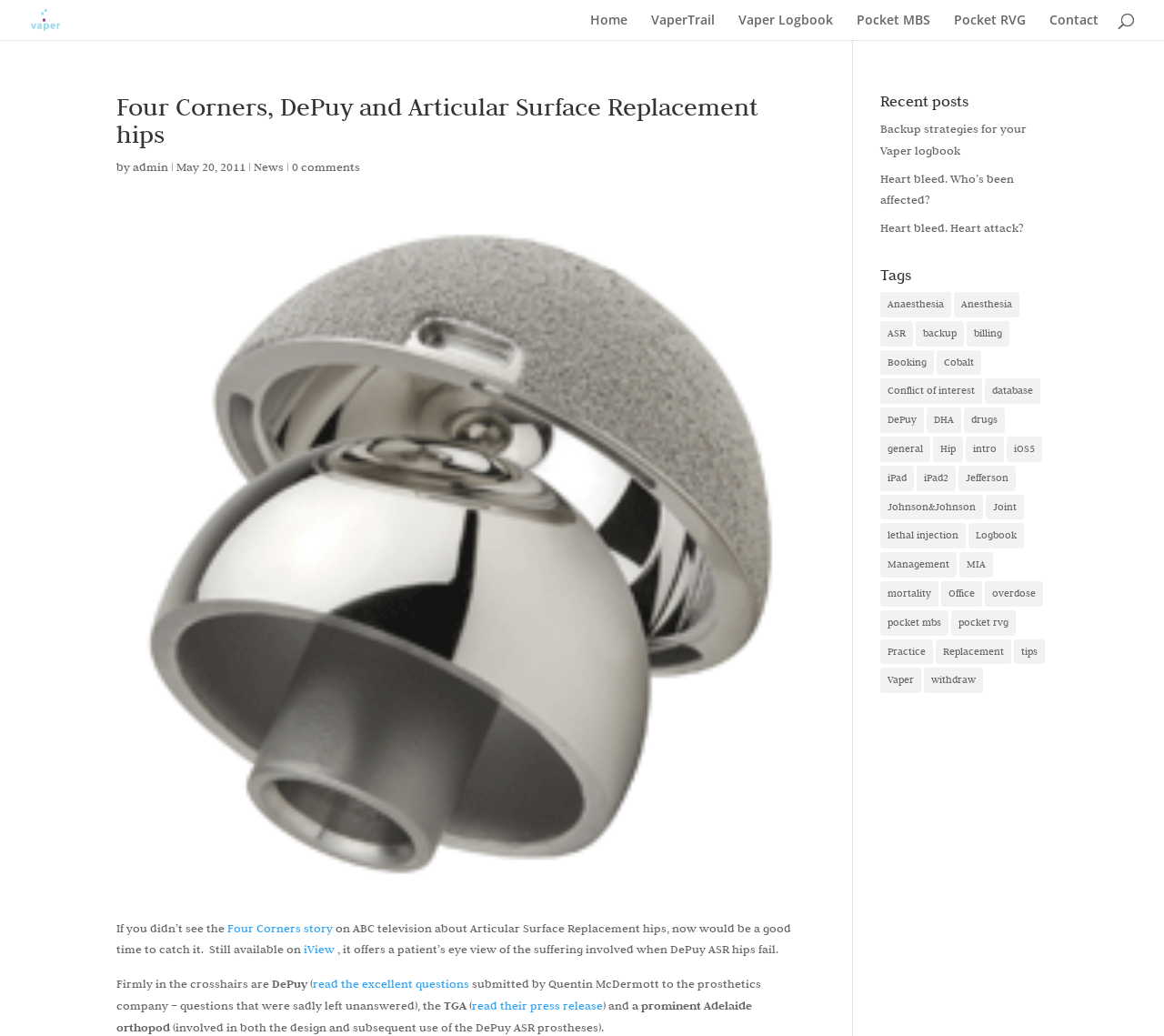Please analyze the image and give a detailed answer to the question:
Who submitted excellent questions to the prosthetics company?

According to the article, Quentin McDermott submitted excellent questions to the prosthetics company, but sadly, they were left unanswered.